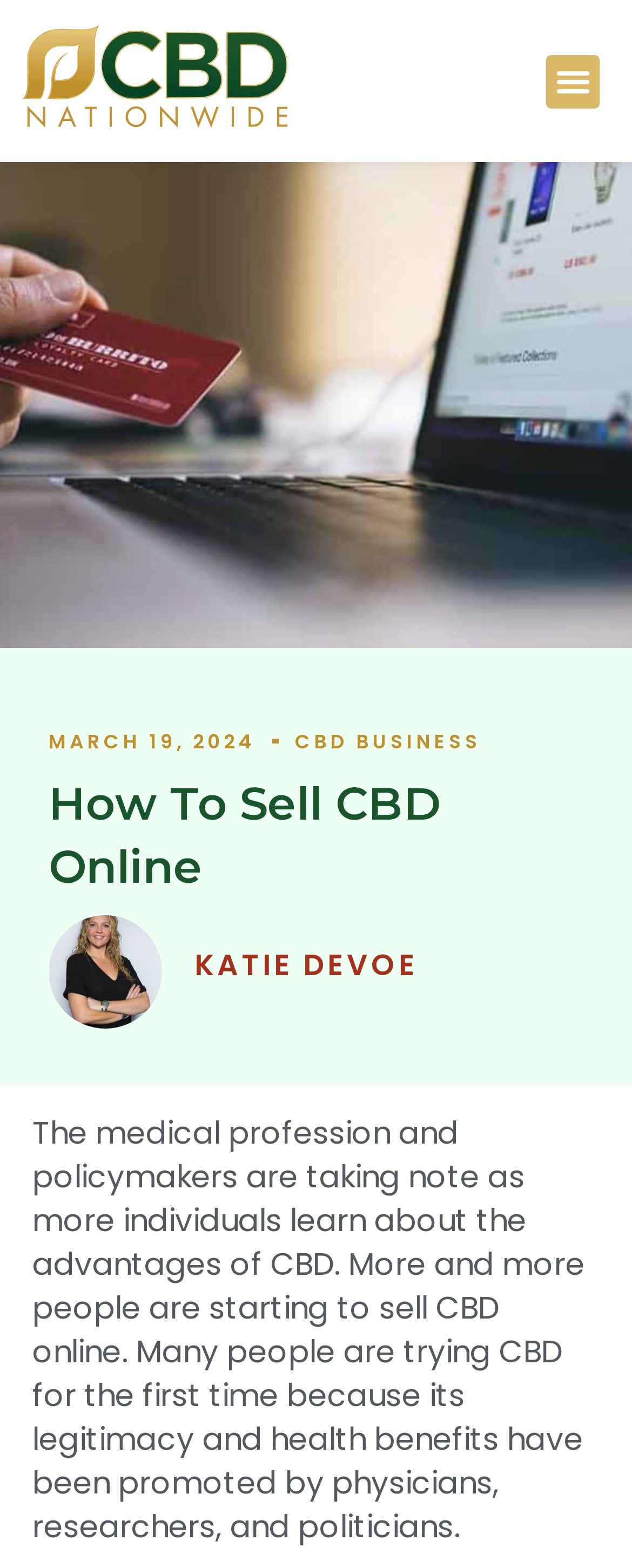What is the topic of the webpage?
Examine the screenshot and reply with a single word or phrase.

CBD BUSINESS